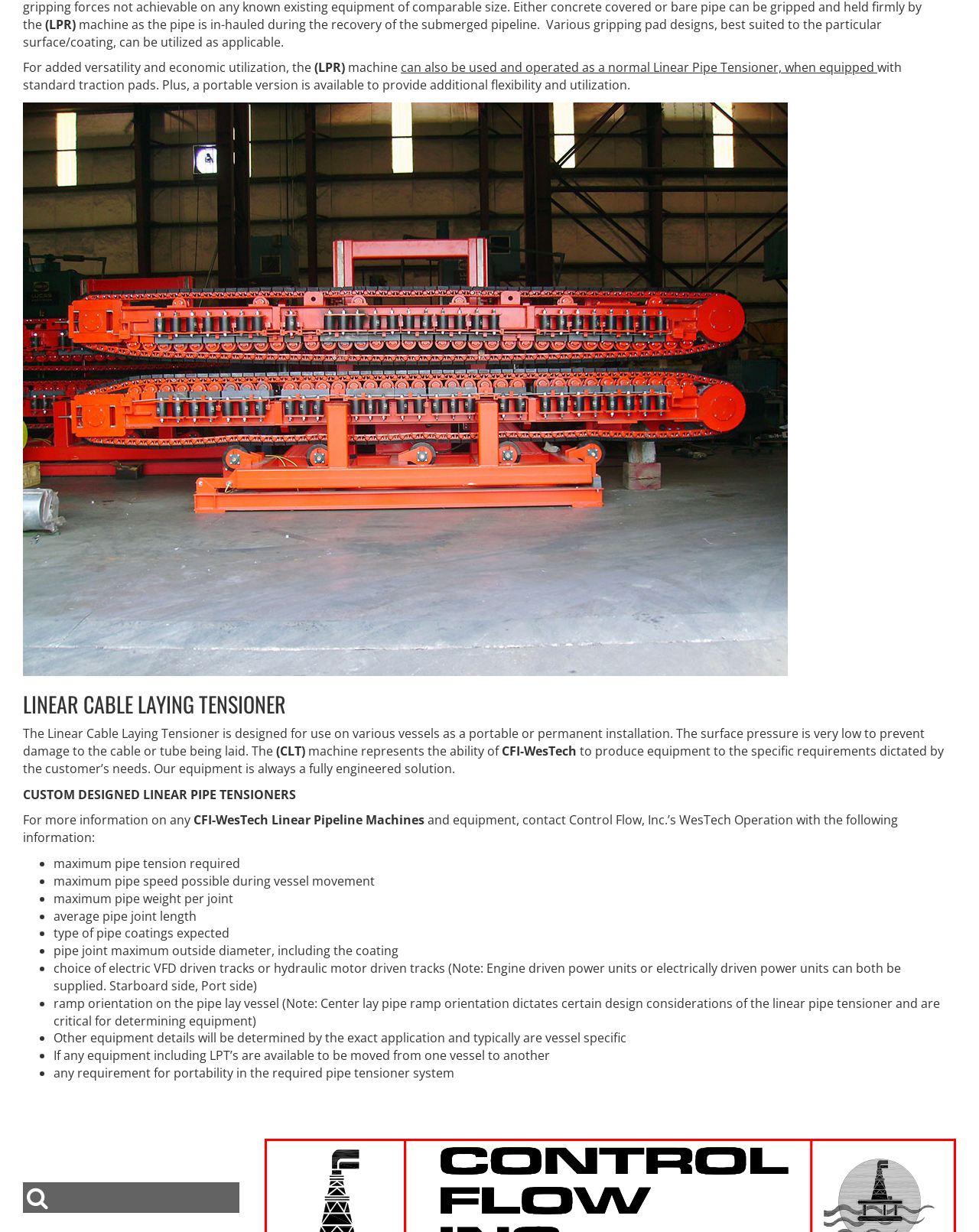What is the name of the company that produces the Linear Pipeline Machines?
Look at the image and answer with only one word or phrase.

CFI-WesTech